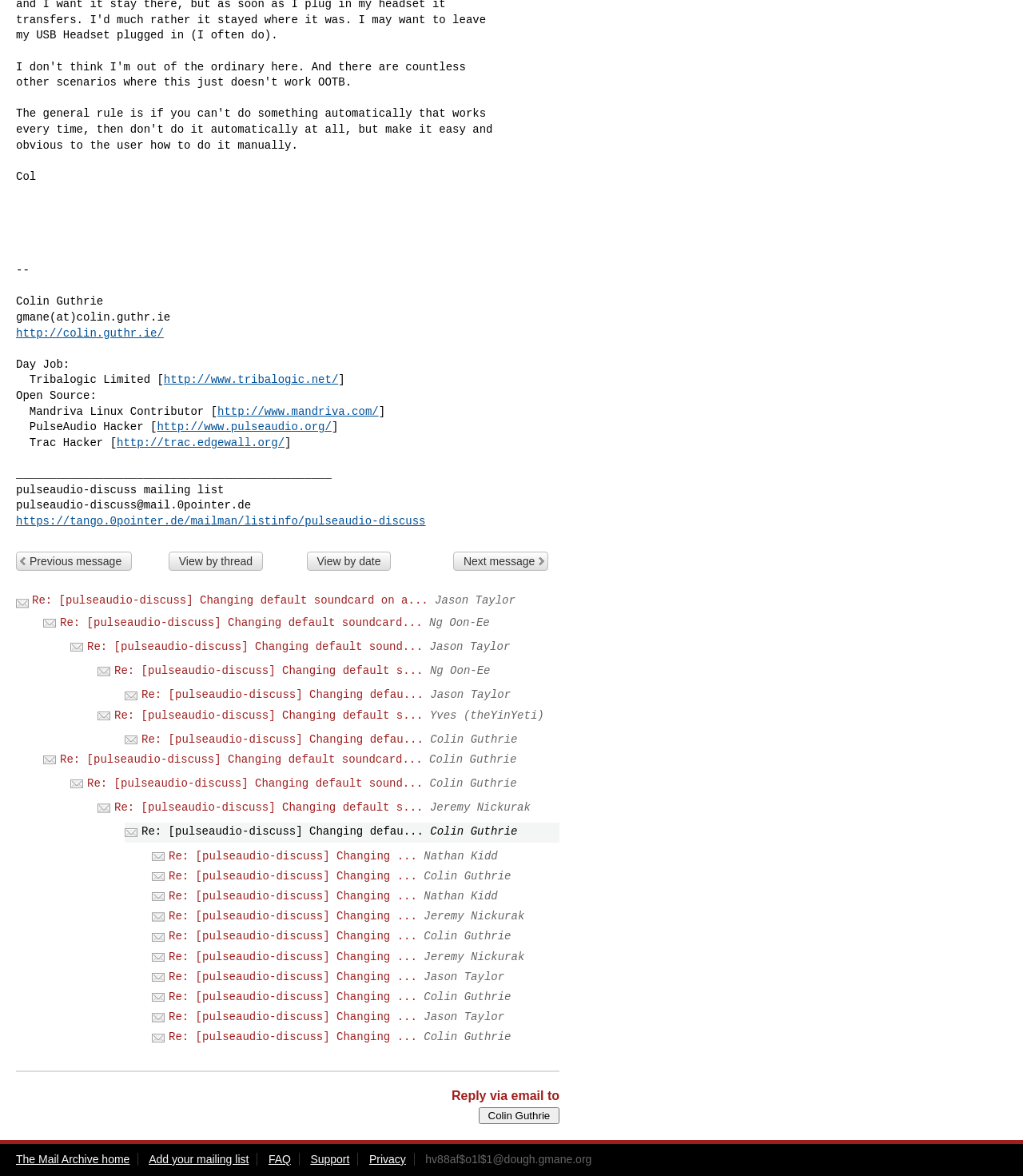Locate the bounding box of the user interface element based on this description: "Re: [pulseaudio-discuss] Changing default sound...".

[0.085, 0.661, 0.413, 0.672]